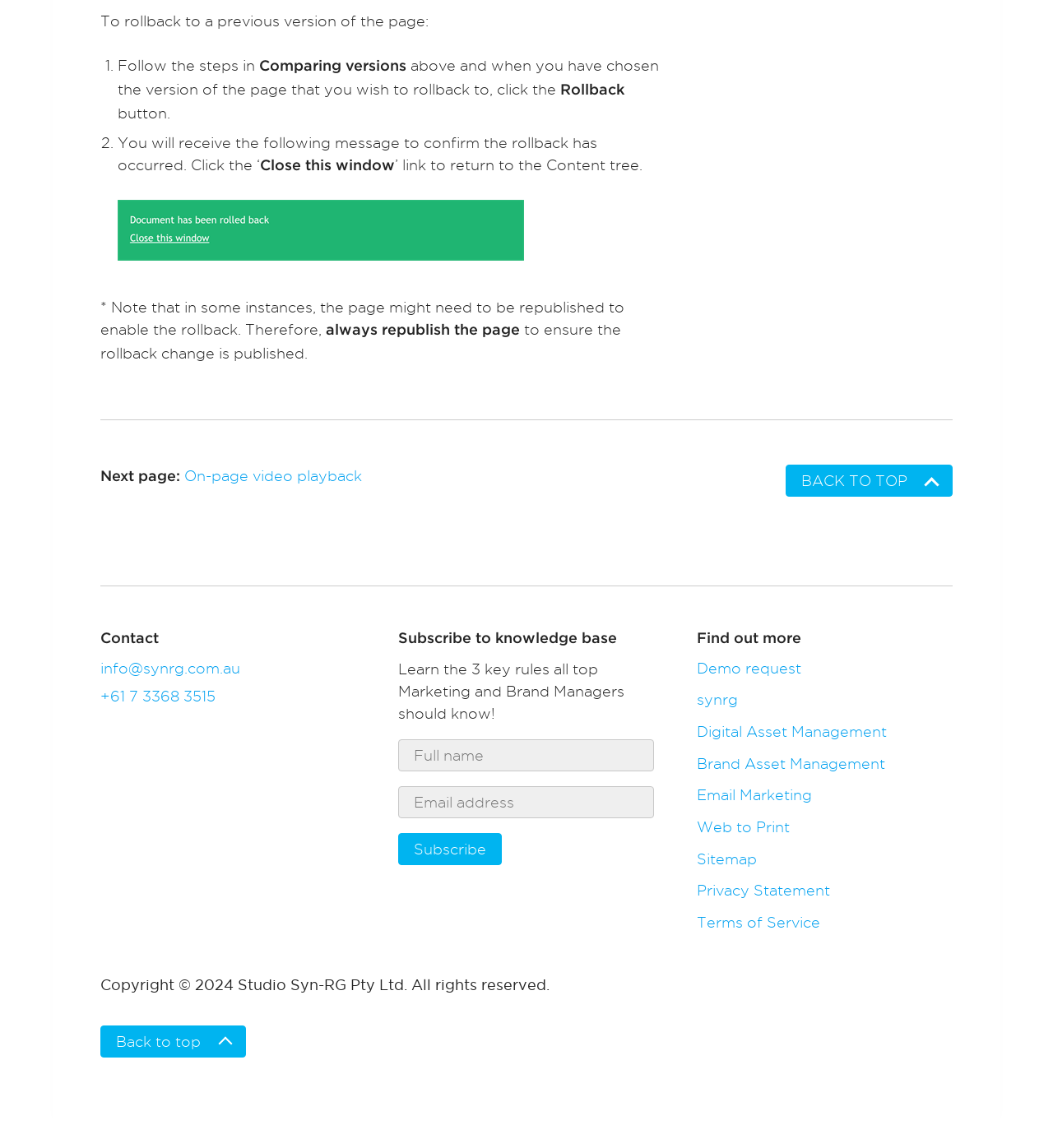What is the contact email address?
Please provide a comprehensive answer to the question based on the webpage screenshot.

The contact email address can be found in the 'Contact' section, which is located at the bottom of the page. The email address is 'info@synrg.com.au'.